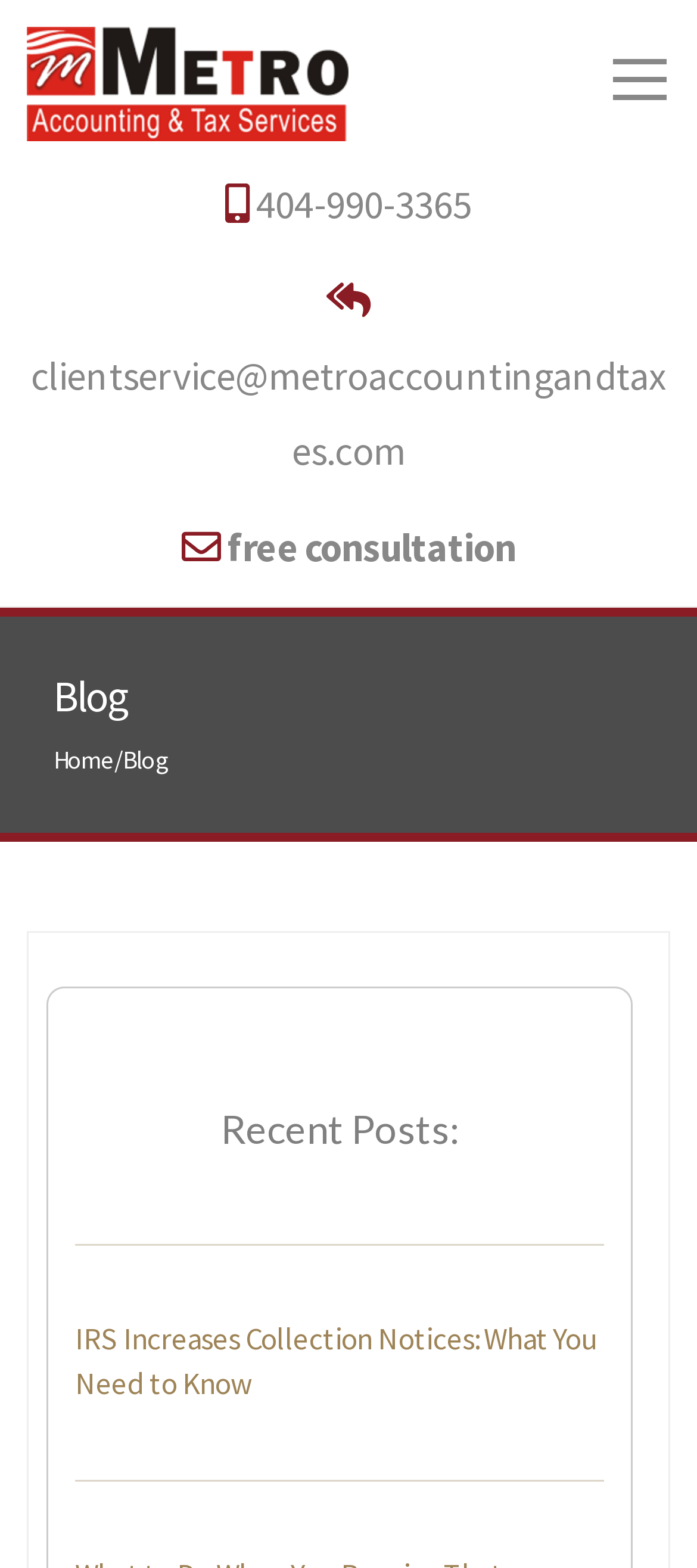What is the purpose of the 'free consultation' link? From the image, respond with a single word or brief phrase.

To schedule a free consultation